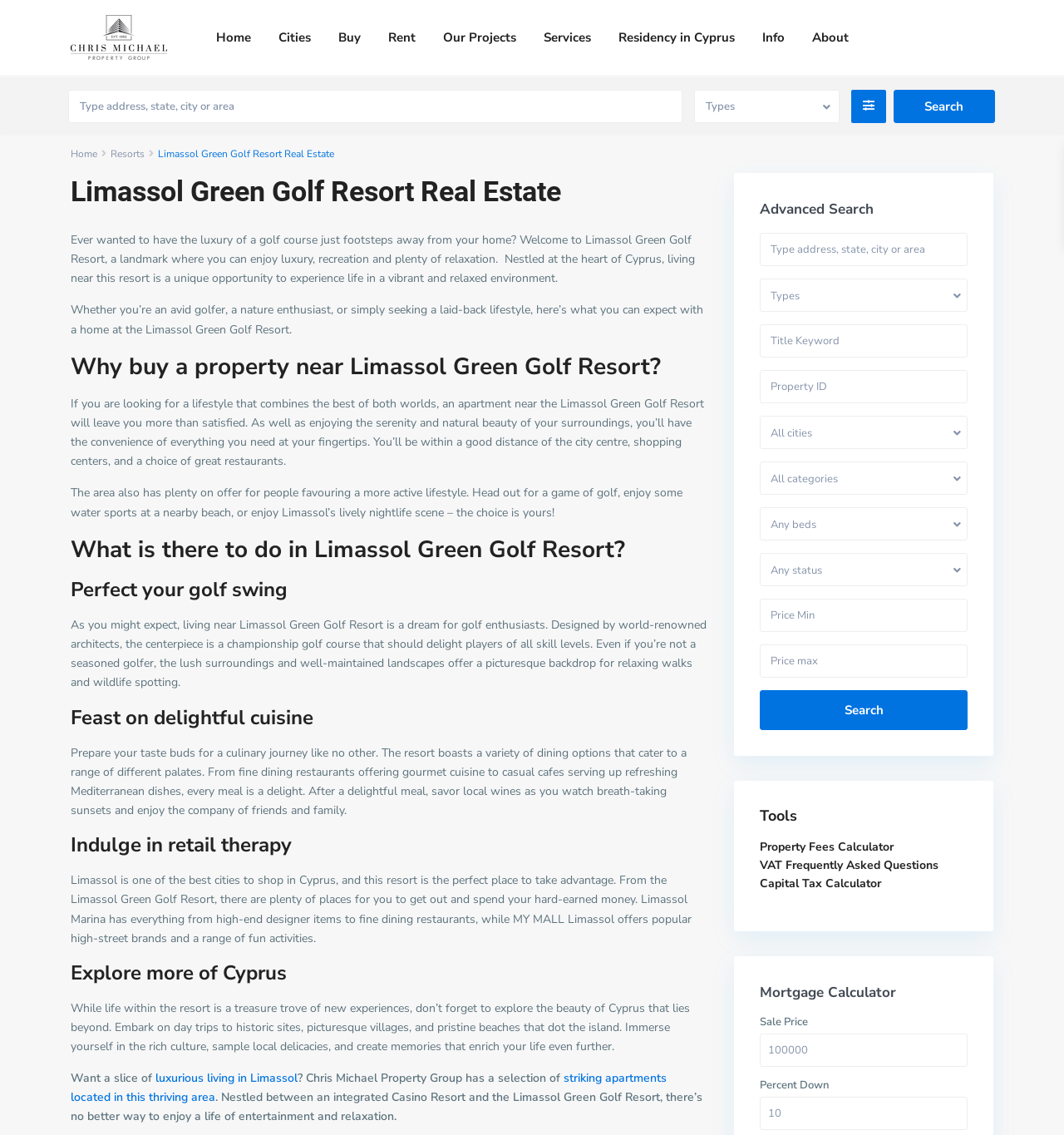What are the three options in the 'Tools' section?
Provide a detailed answer to the question using information from the image.

In the 'Tools' section, there are three options: 'Property Fees Calculator', 'VAT Frequently Asked Questions', and 'Capital Tax Calculator', which provide users with additional resources to help them with their property-related queries.